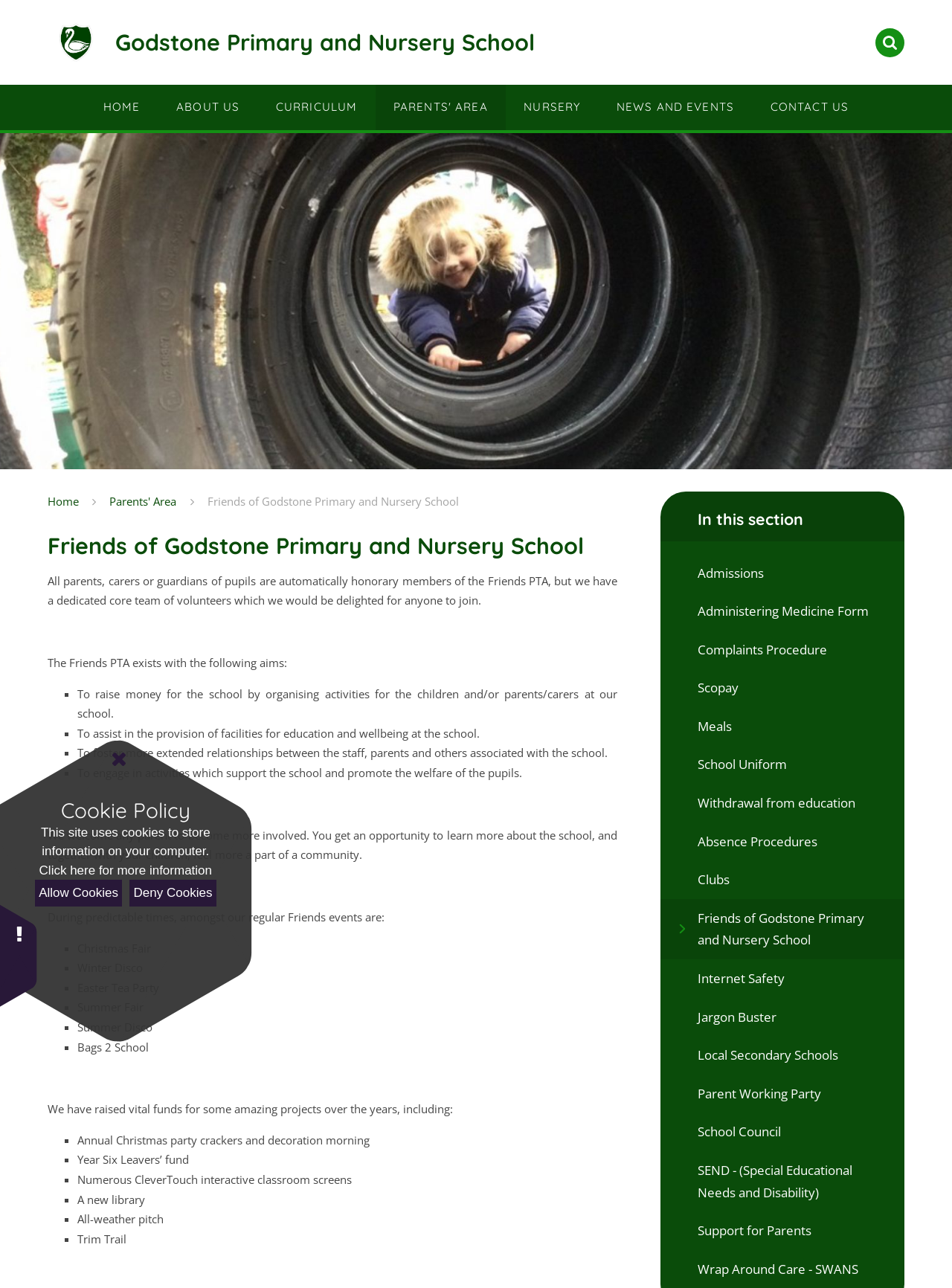Construct a comprehensive caption that outlines the webpage's structure and content.

The webpage is about the Friends of Godstone Primary and Nursery School. At the top, there is a logo of the school and a heading with the school's name. Below the logo, there are several links to different sections of the website, including "HOME", "ABOUT US", "CURRICULUM", "PARENTS' AREA", "NURSERY", "NEWS AND EVENTS", and "CONTACT US". 

To the right of these links, there is a search box. Below the search box, there are three links: "Home", "Parents' Area", and "Friends of Godstone Primary and Nursery School". 

The main content of the webpage is about the Friends PTA, which exists to raise money for the school, assist in providing facilities, foster relationships between staff and parents, and engage in activities that support the school and promote the welfare of the pupils. The webpage explains that all parents, carers, or guardians of pupils are automatically honorary members of the Friends PTA, but they also have a dedicated core team of volunteers.

The webpage also lists the aims of the Friends PTA, including raising money, assisting in providing facilities, fostering relationships, and engaging in activities that support the school. 

Further down, the webpage mentions that the Friends PTA welcomes any parent to become more involved and that they have raised vital funds for various projects over the years, including the annual Christmas party, Year Six Leavers' fund, CleverTouch interactive classroom screens, a new library, an all-weather pitch, and a Trim Trail.

On the right side of the webpage, there is a section titled "In this section" with links to various pages, including "Admissions", "Administering Medicine Form", "Complaints Procedure", "Scopay", "Meals", "School Uniform", "Withdrawal from education", "Absence Procedures", "Clubs", and "Friends of Godstone Primary and Nursery School". Each link has a small icon next to it.